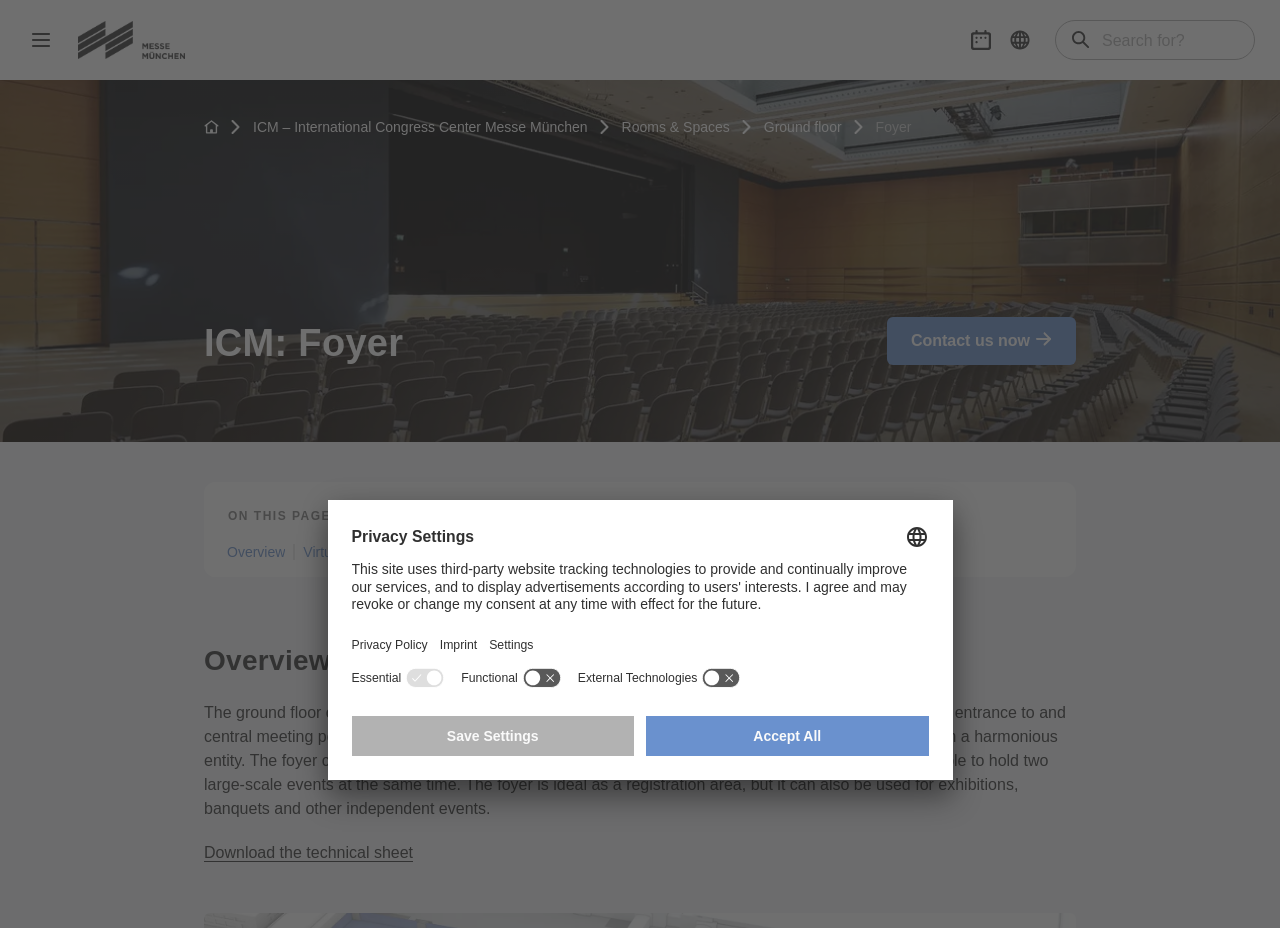Determine the bounding box coordinates of the region that needs to be clicked to achieve the task: "Contact us now".

[0.693, 0.342, 0.841, 0.393]